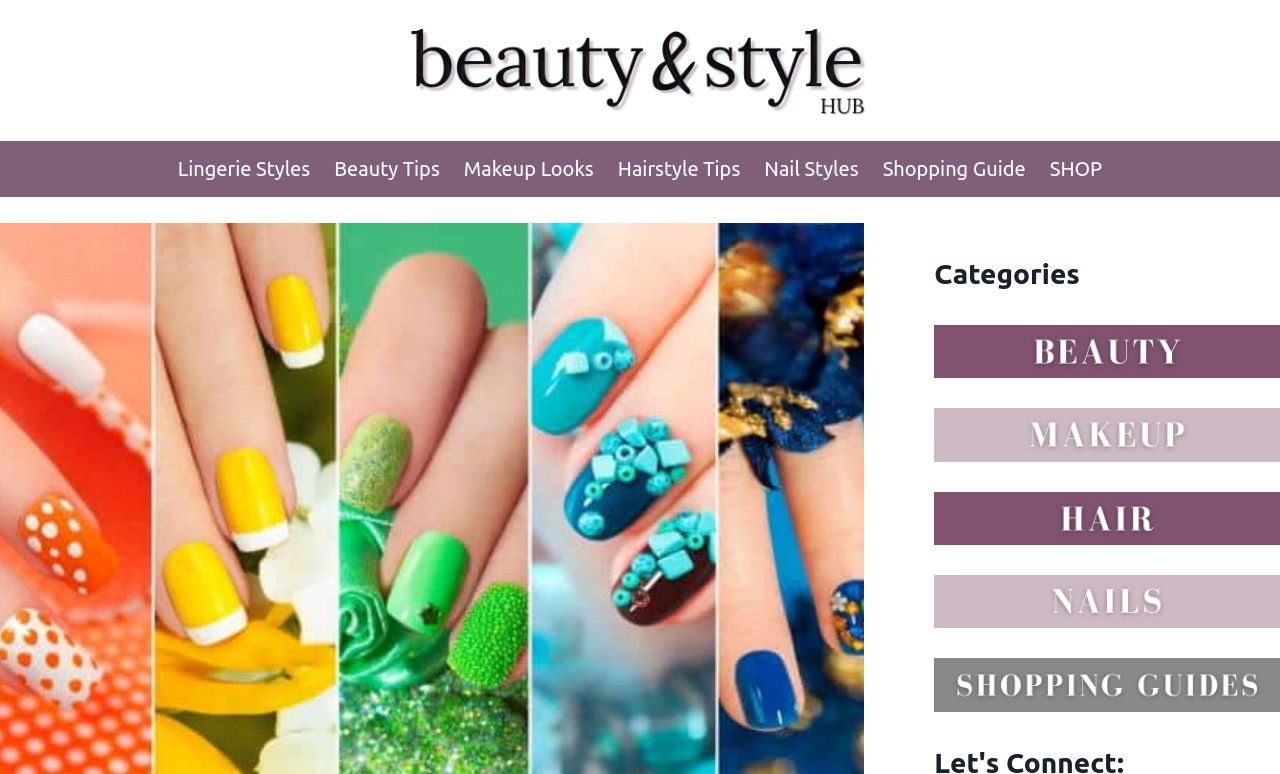Highlight the bounding box coordinates of the element that should be clicked to carry out the following instruction: "view Nail Styles". The coordinates must be given as four float numbers ranging from 0 to 1, i.e., [left, top, right, bottom].

[0.588, 0.182, 0.68, 0.254]